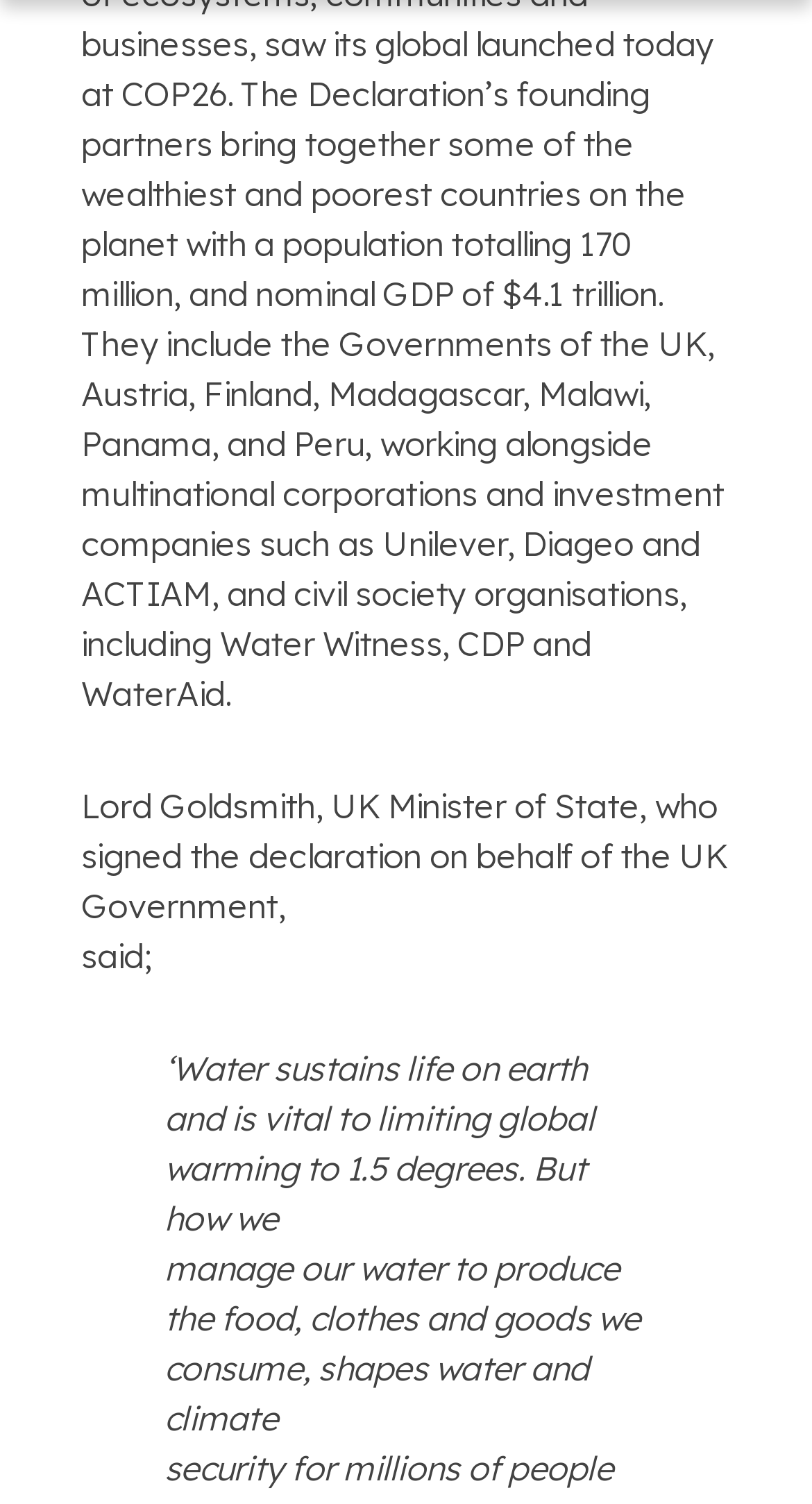What is the relation between water and climate?
Could you answer the question in a detailed manner, providing as much information as possible?

The answer can be found in the StaticText element with the text 'how we manage our water to produce the food, clothes and goods we consume, shapes water and climate'. This sentence describes the relationship between water management and its impact on climate.